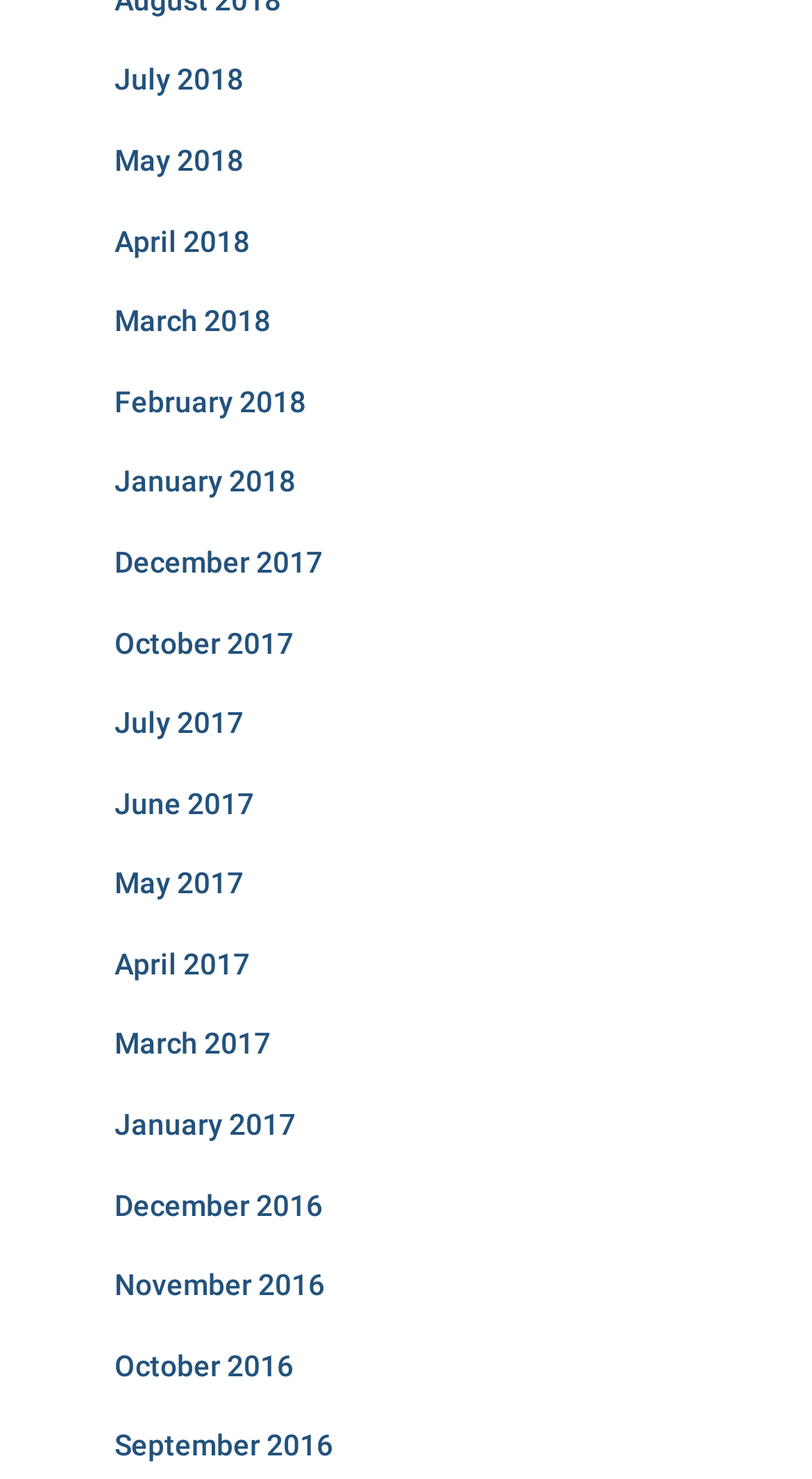Please provide the bounding box coordinates for the UI element as described: "October 2017". The coordinates must be four floats between 0 and 1, represented as [left, top, right, bottom].

[0.141, 0.423, 0.362, 0.446]